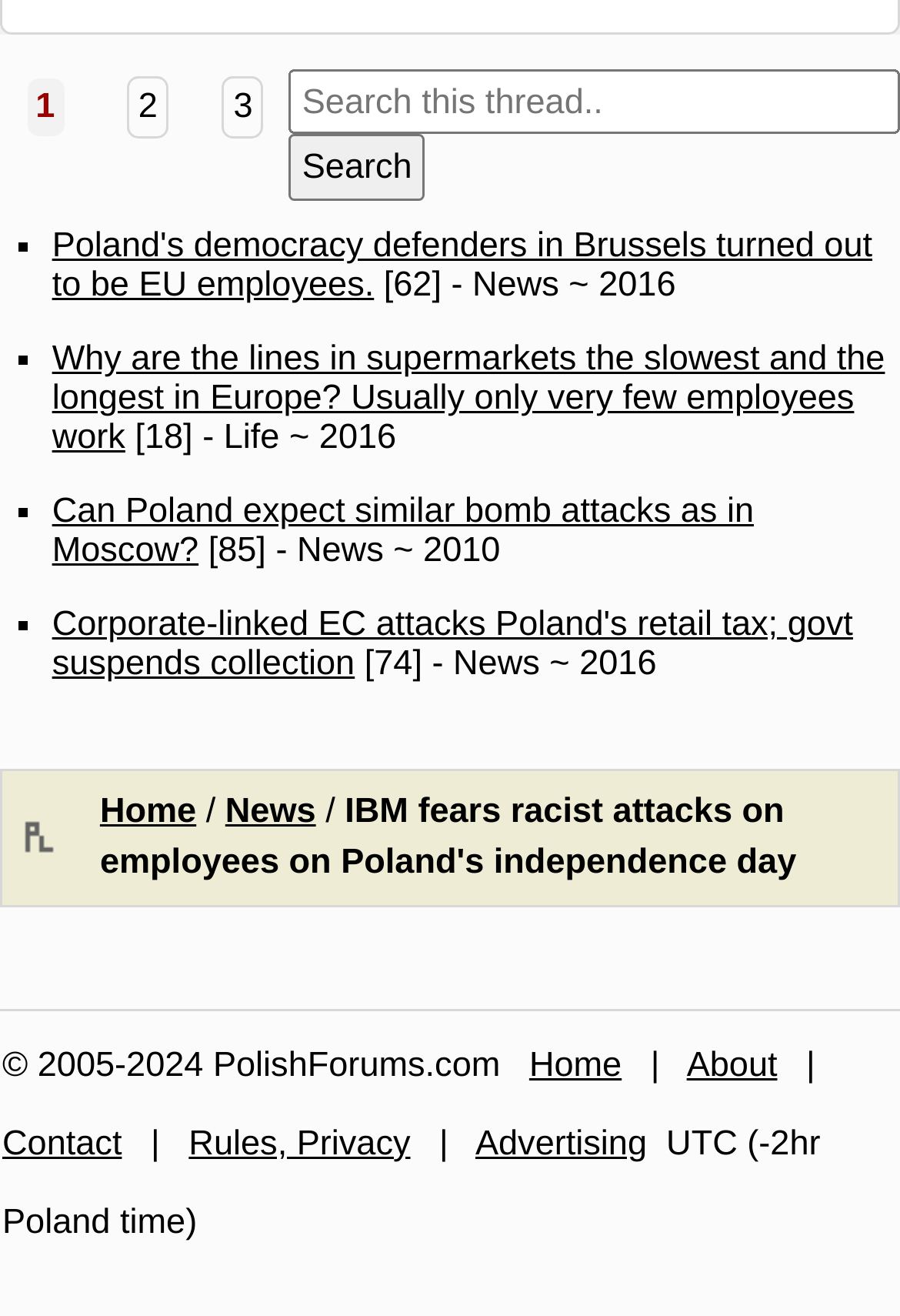How many links are in the footer?
Based on the image, answer the question with a single word or brief phrase.

6